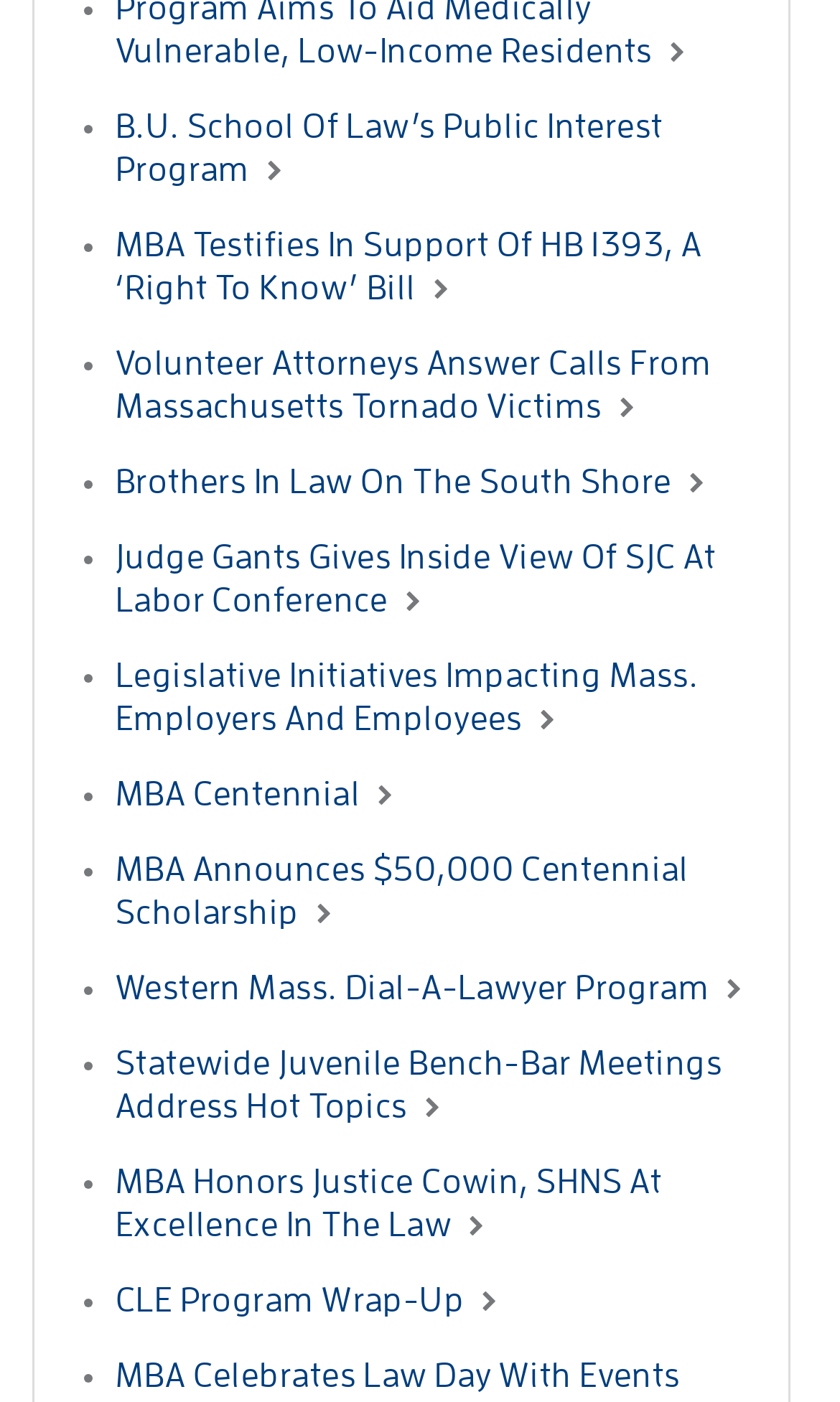Please respond to the question with a concise word or phrase:
Is there a list item about a scholarship?

Yes